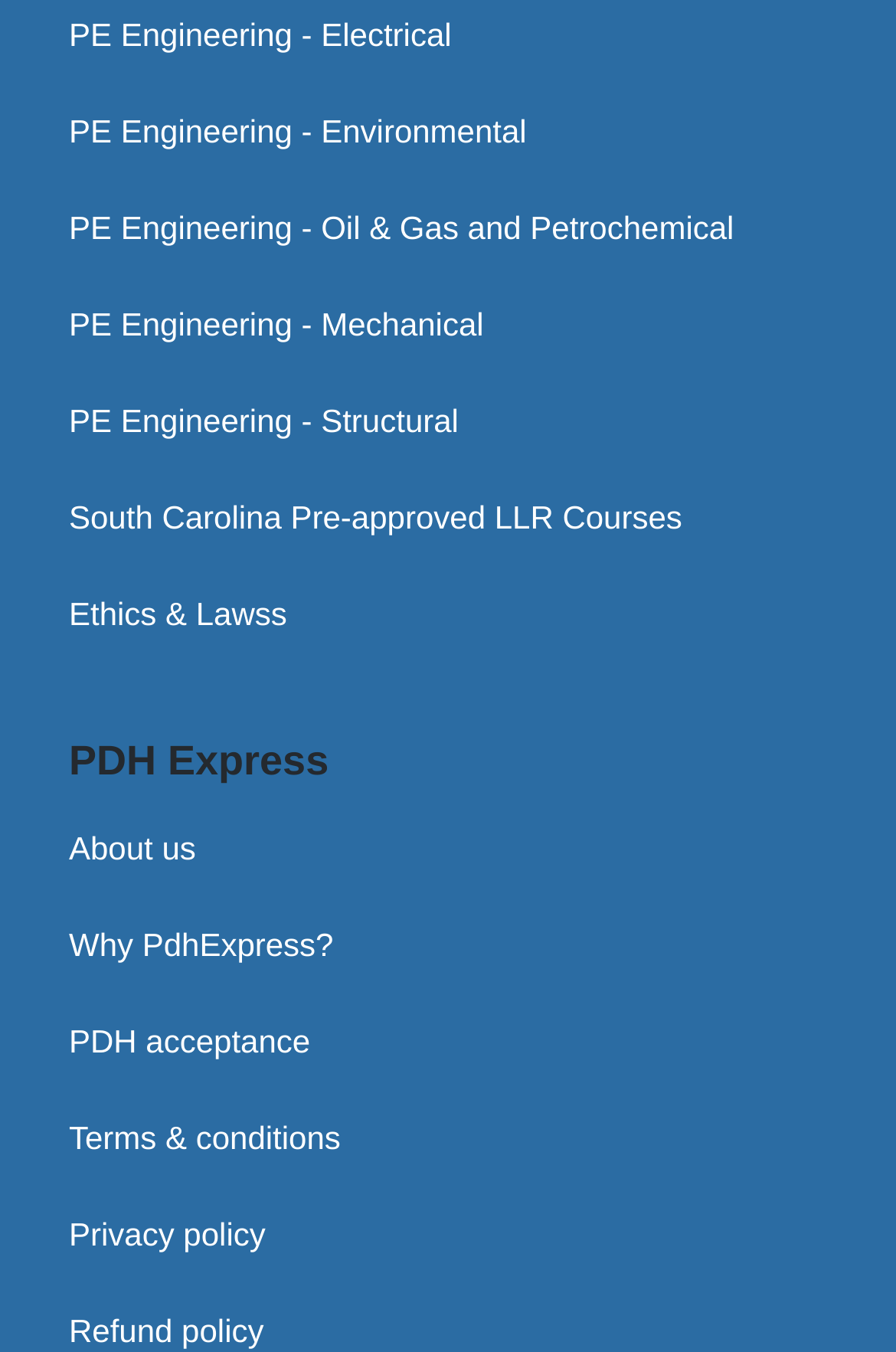Using the image as a reference, answer the following question in as much detail as possible:
What is the purpose of the 'PDH Express' section?

The 'PDH Express' section seems to be the main section of the website, and it likely provides courses or resources related to Professional Development Hours (PDH). This is inferred from the links provided below the heading, which suggest that the website offers courses and resources for engineers.